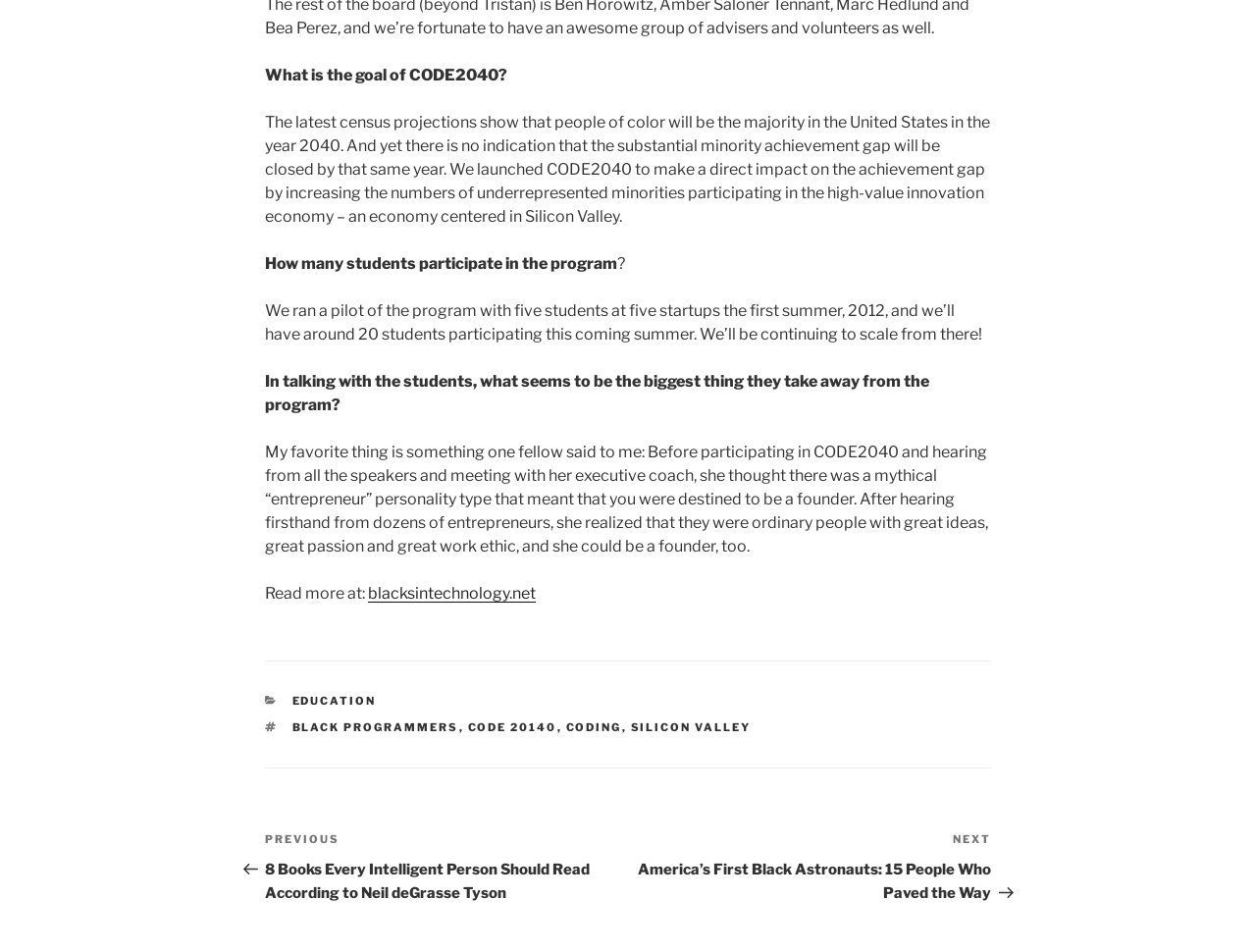Please indicate the bounding box coordinates of the element's region to be clicked to achieve the instruction: "Read more about CODE2040". Provide the coordinates as four float numbers between 0 and 1, i.e., [left, top, right, bottom].

[0.211, 0.613, 0.293, 0.633]